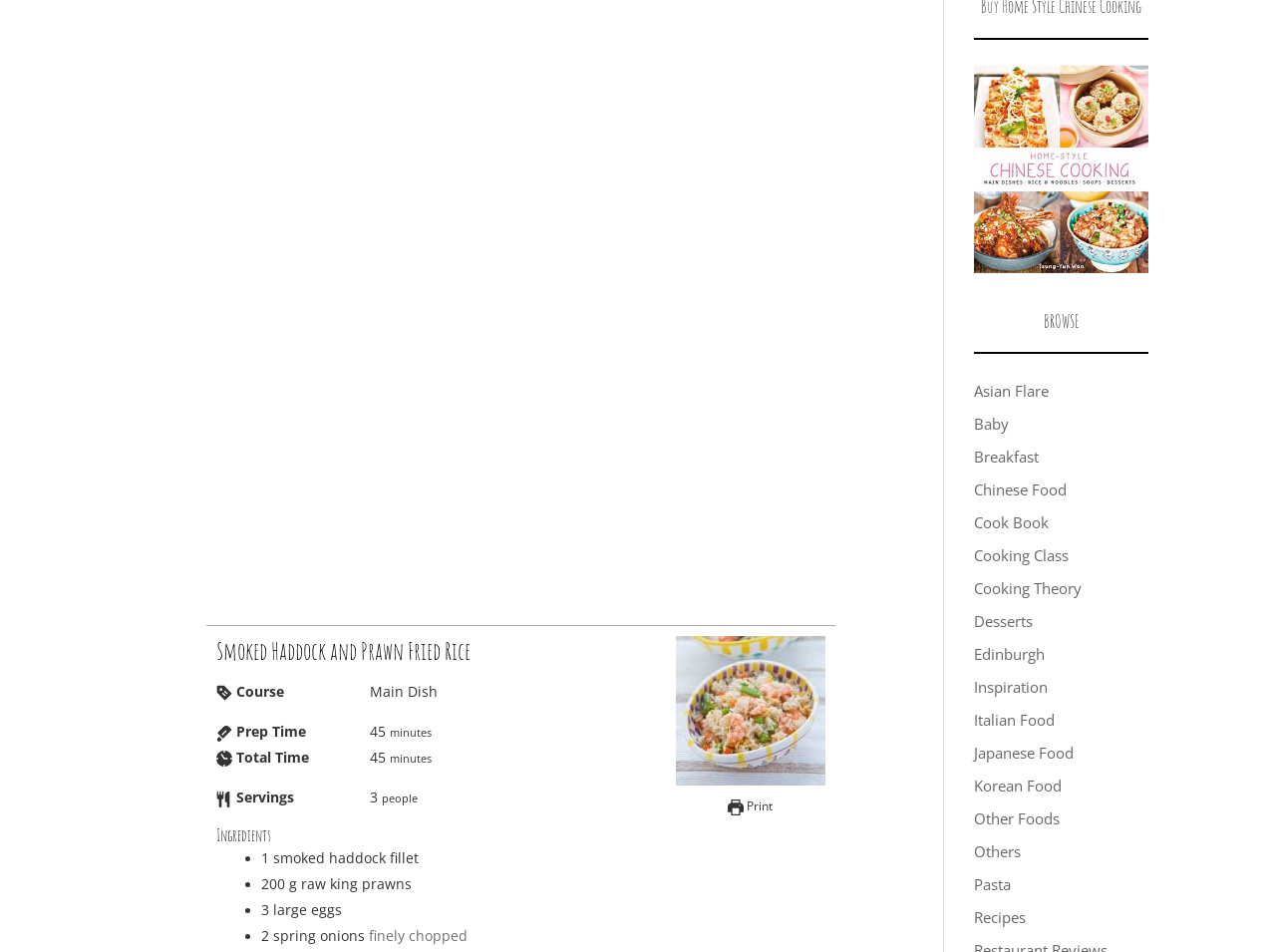What is the course of the dish?
From the details in the image, provide a complete and detailed answer to the question.

The course of the dish can be found in the section with the heading 'Smoked Haddock and Prawn Fried Rice' where it lists 'Course' as 'Main Dish', indicating that this recipe is intended to be served as a main course.